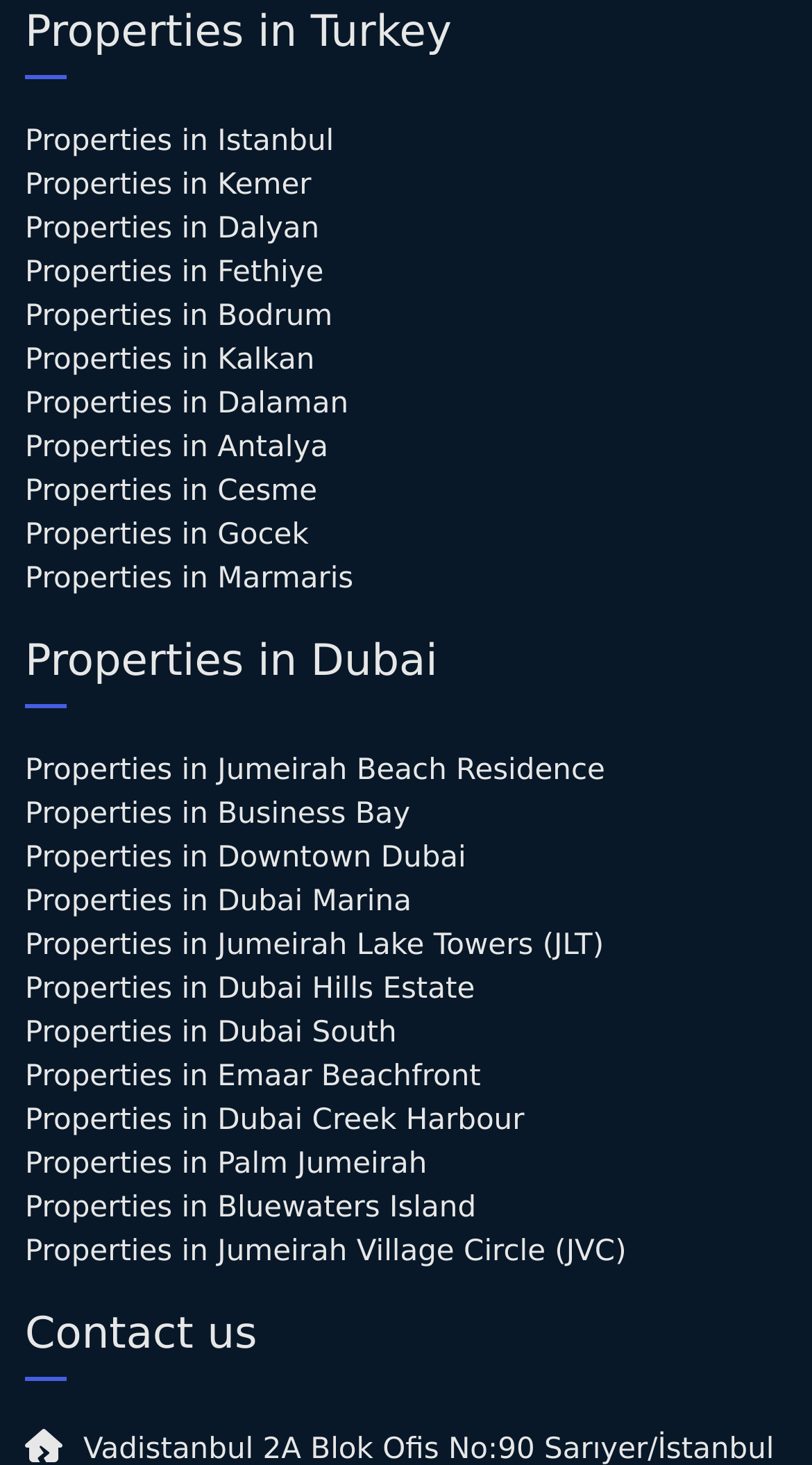How many locations are listed in Dubai?
Based on the visual information, provide a detailed and comprehensive answer.

I counted the number of links under the 'Properties in Dubai' heading, which are Jumeirah Beach Residence, Business Bay, Downtown Dubai, Dubai Marina, Jumeirah Lake Towers (JLT), Dubai Hills Estate, Dubai South, Emaar Beachfront, Dubai Creek Harbour, Palm Jumeirah, Bluewaters Island, and Jumeirah Village Circle (JVC), making a total of 14 locations.